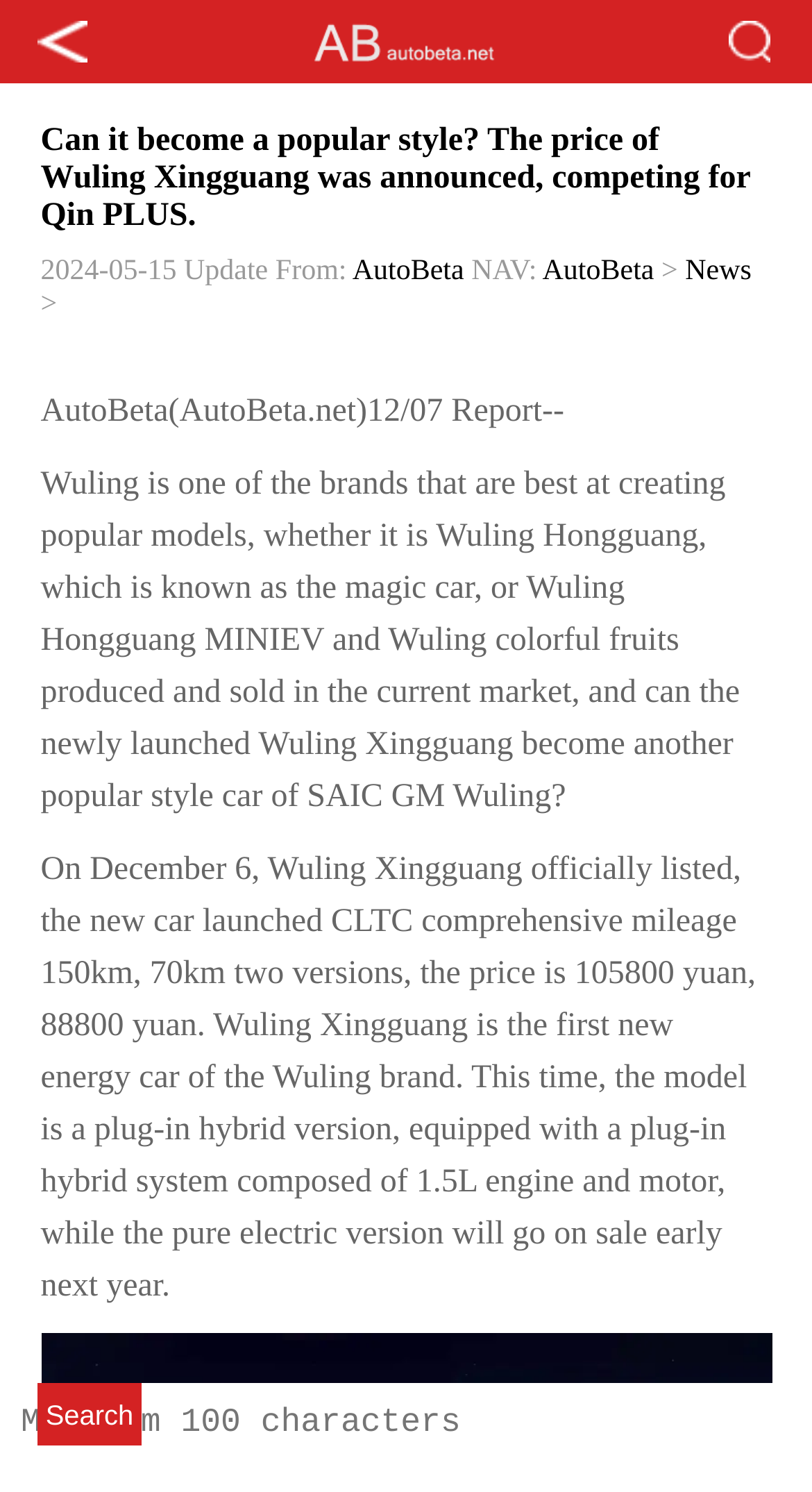Utilize the information from the image to answer the question in detail:
What is the update date of the article?

The update date of the article is mentioned at the top of the page as '2024-05-15 Update'.